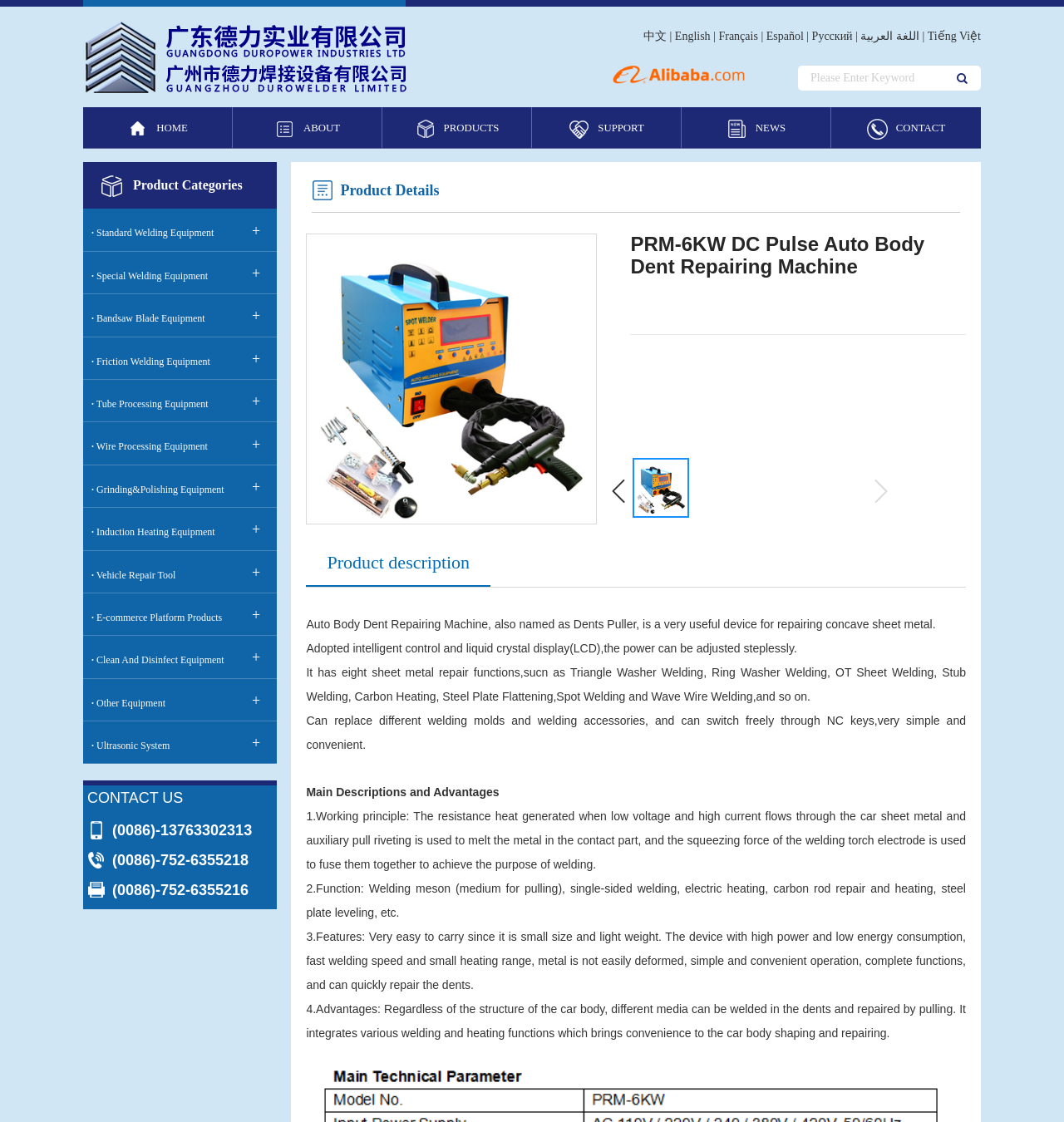Highlight the bounding box coordinates of the element you need to click to perform the following instruction: "Contact us."

[0.793, 0.096, 0.91, 0.133]